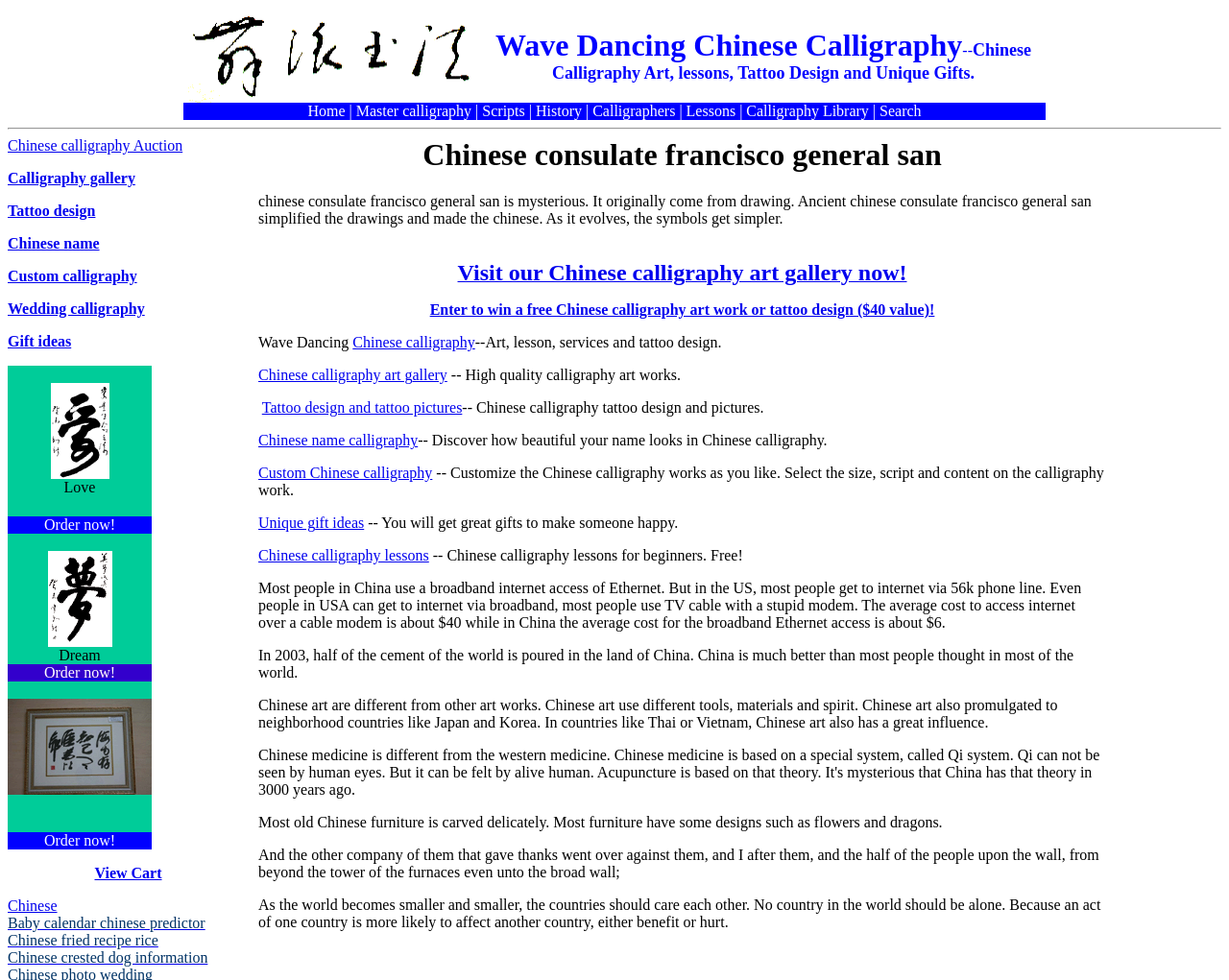From the webpage screenshot, predict the bounding box coordinates (top-left x, top-left y, bottom-right x, bottom-right y) for the UI element described here: Chinese crested dog information

[0.006, 0.969, 0.169, 0.985]